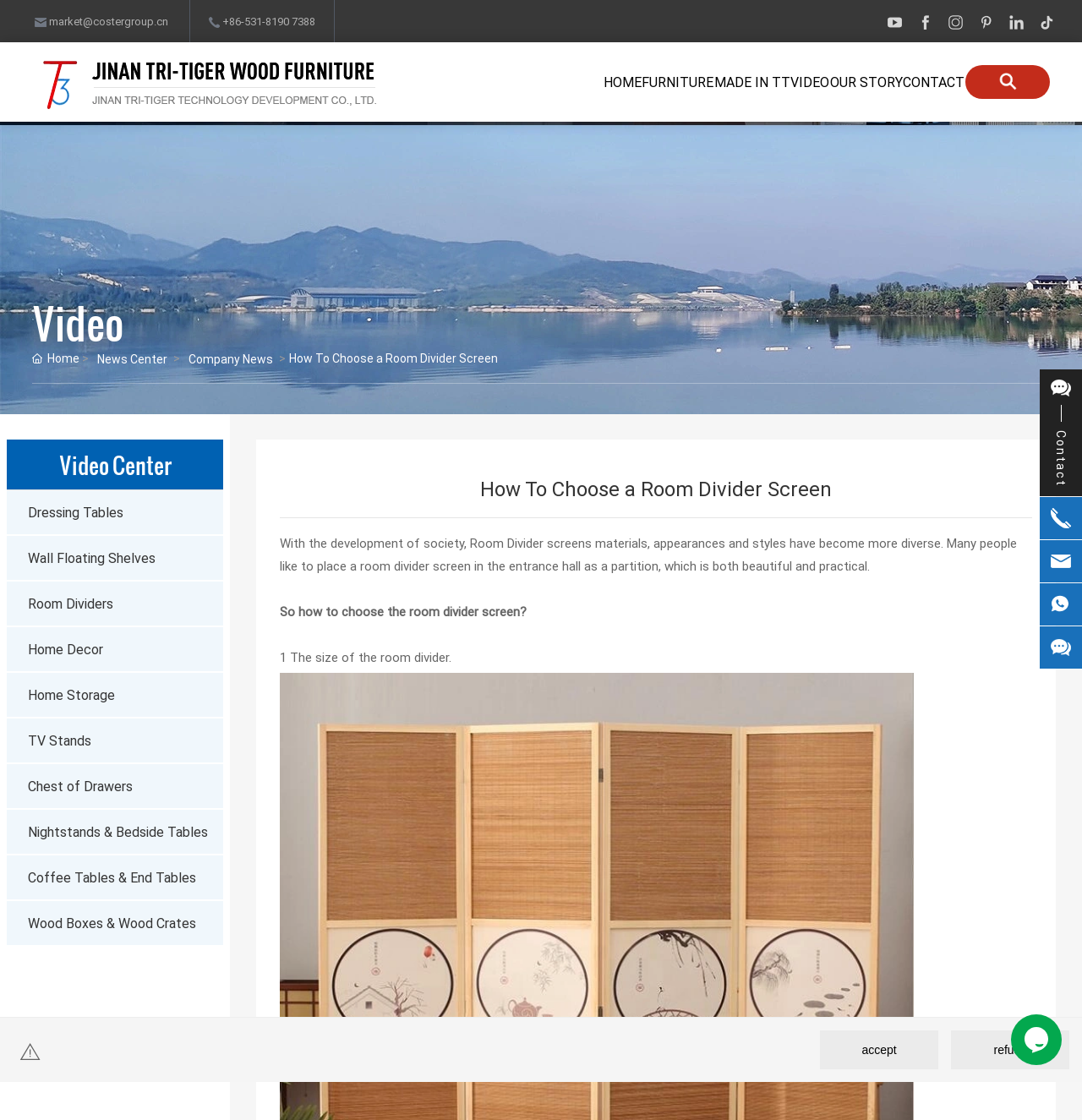Write a detailed summary of the webpage.

This webpage is about Jinan Tri-Tiger Technology, a company that specializes in supplying wood products. At the top left corner, there are two links for contacting the company, one with an email address and the other with a phone number. Next to them, there are several social media links. 

Below these links, there is a navigation menu with seven items: HOME, FURNITURE, MADE IN TT, VIDEO, OUR STORY, and CONTACT. 

On the left side of the page, there is a section with a heading "How To Choose a Room Divider Screen". Below the heading, there is a paragraph of text that discusses the diversity of room divider screens and their uses. The text is followed by a series of links to different types of furniture, including dressing tables, wall floating shelves, room dividers, and more.

On the right side of the page, there is a section with a video link and an image. Below this section, there is a contact information section with a link to contact the company, along with several images of a phone, a QR code, and other icons.

At the bottom of the page, there are two buttons, "accept" and "refuse", and an iframe with a chat widget. There is also a small image at the bottom left corner of the page.